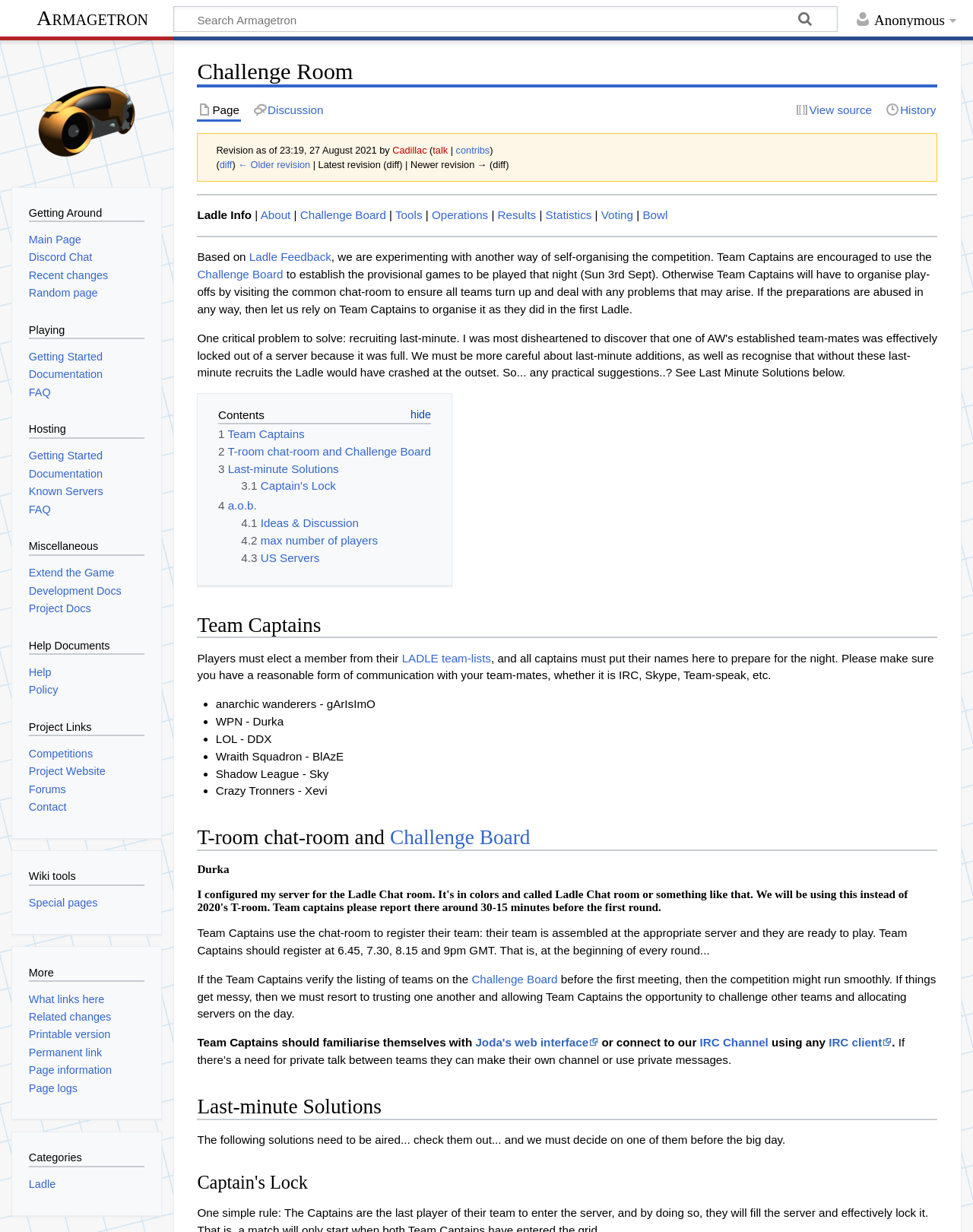Provide the bounding box coordinates in the format (top-left x, top-left y, bottom-right x, bottom-right y). All values are floating point numbers between 0 and 1. Determine the bounding box coordinate of the UI element described as: Related changes

[0.03, 0.82, 0.114, 0.83]